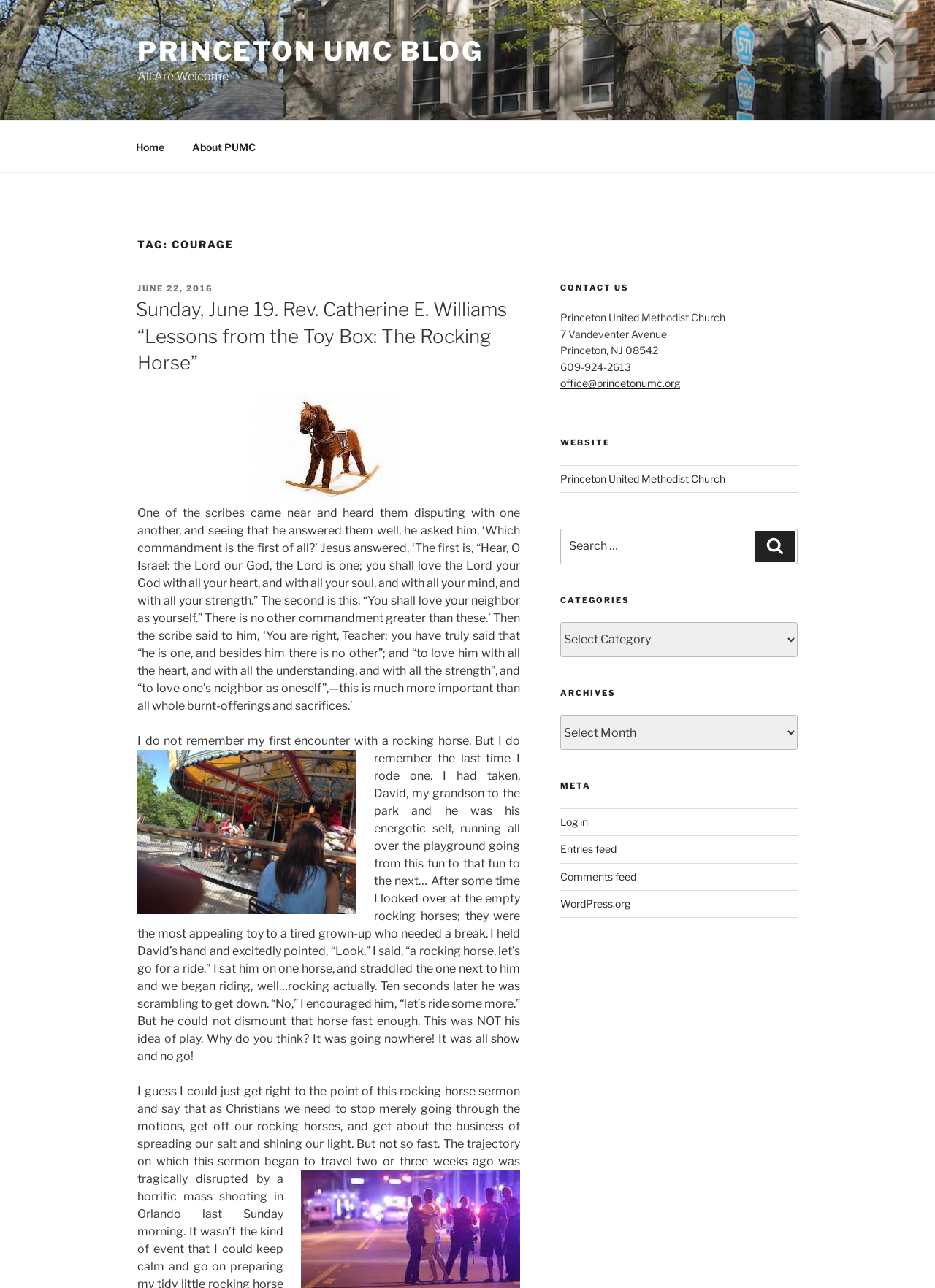What is the purpose of the search box?
Using the image as a reference, give an elaborate response to the question.

The search box is located in the 'Blog Sidebar' section of the webpage, and its purpose is to allow users to search the website for specific content or keywords.